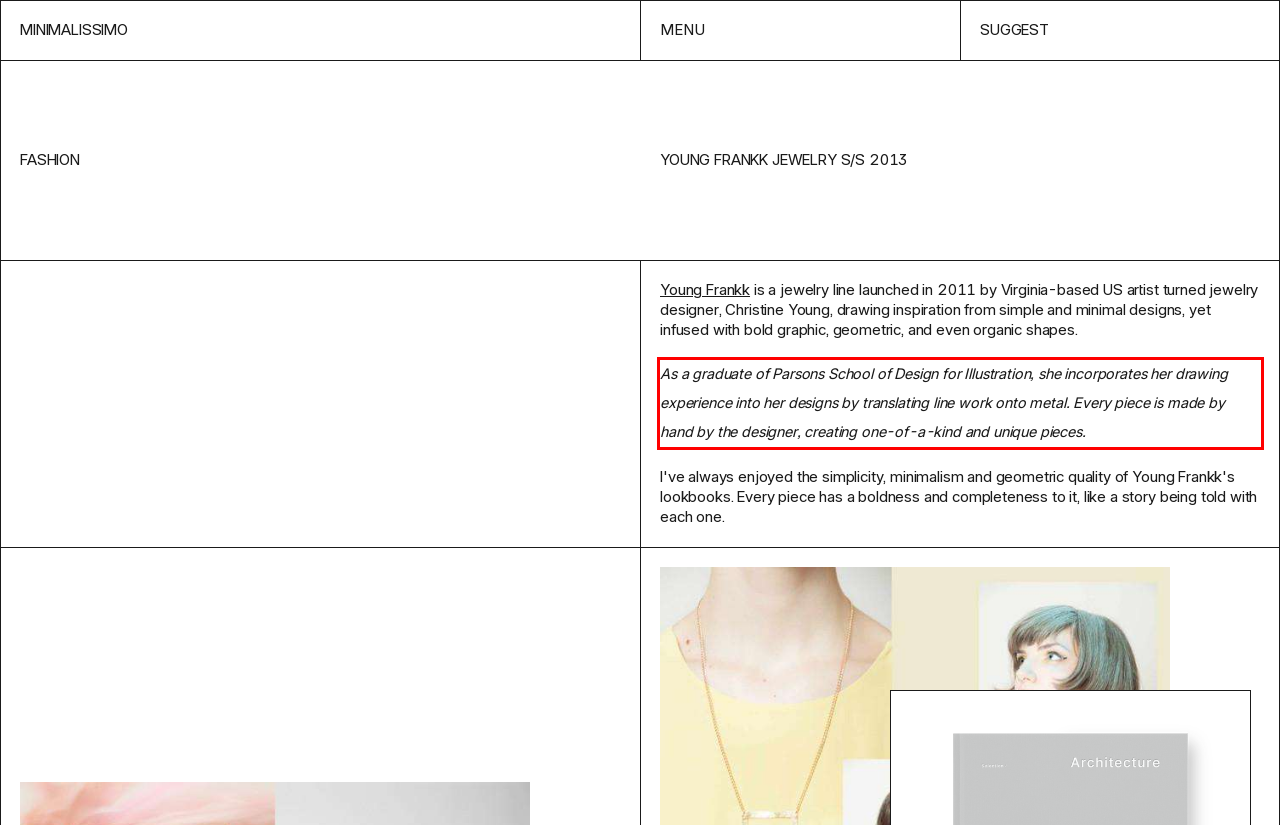Please examine the webpage screenshot containing a red bounding box and use OCR to recognize and output the text inside the red bounding box.

As a graduate of Parsons School of Design for Illustration, she incorporates her drawing experience into her designs by translating line work onto metal. Every piece is made by hand by the designer, creating one-of-a-kind and unique pieces.